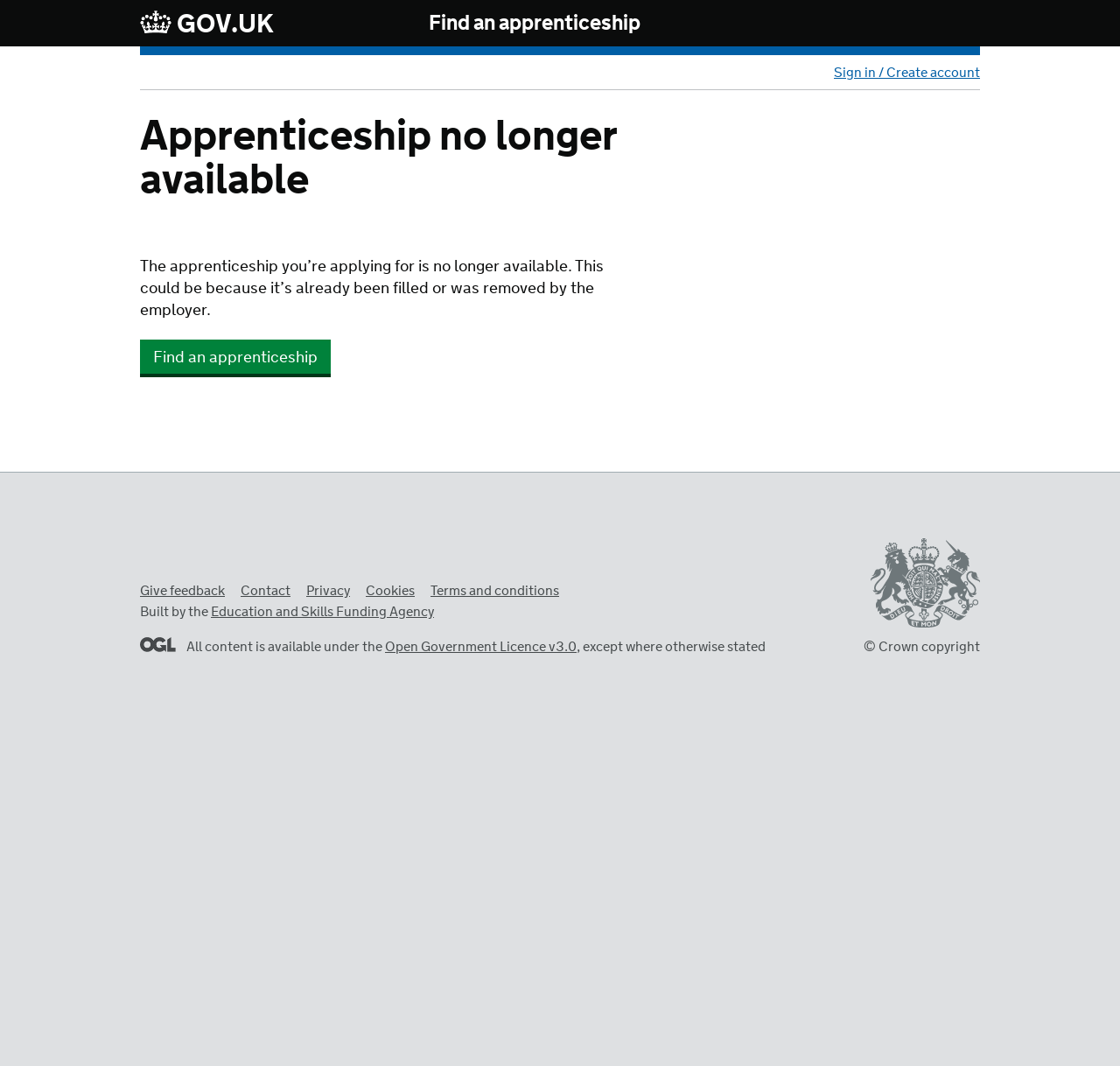Specify the bounding box coordinates of the element's region that should be clicked to achieve the following instruction: "Click on GOV.UK". The bounding box coordinates consist of four float numbers between 0 and 1, in the format [left, top, right, bottom].

[0.125, 0.008, 0.245, 0.037]